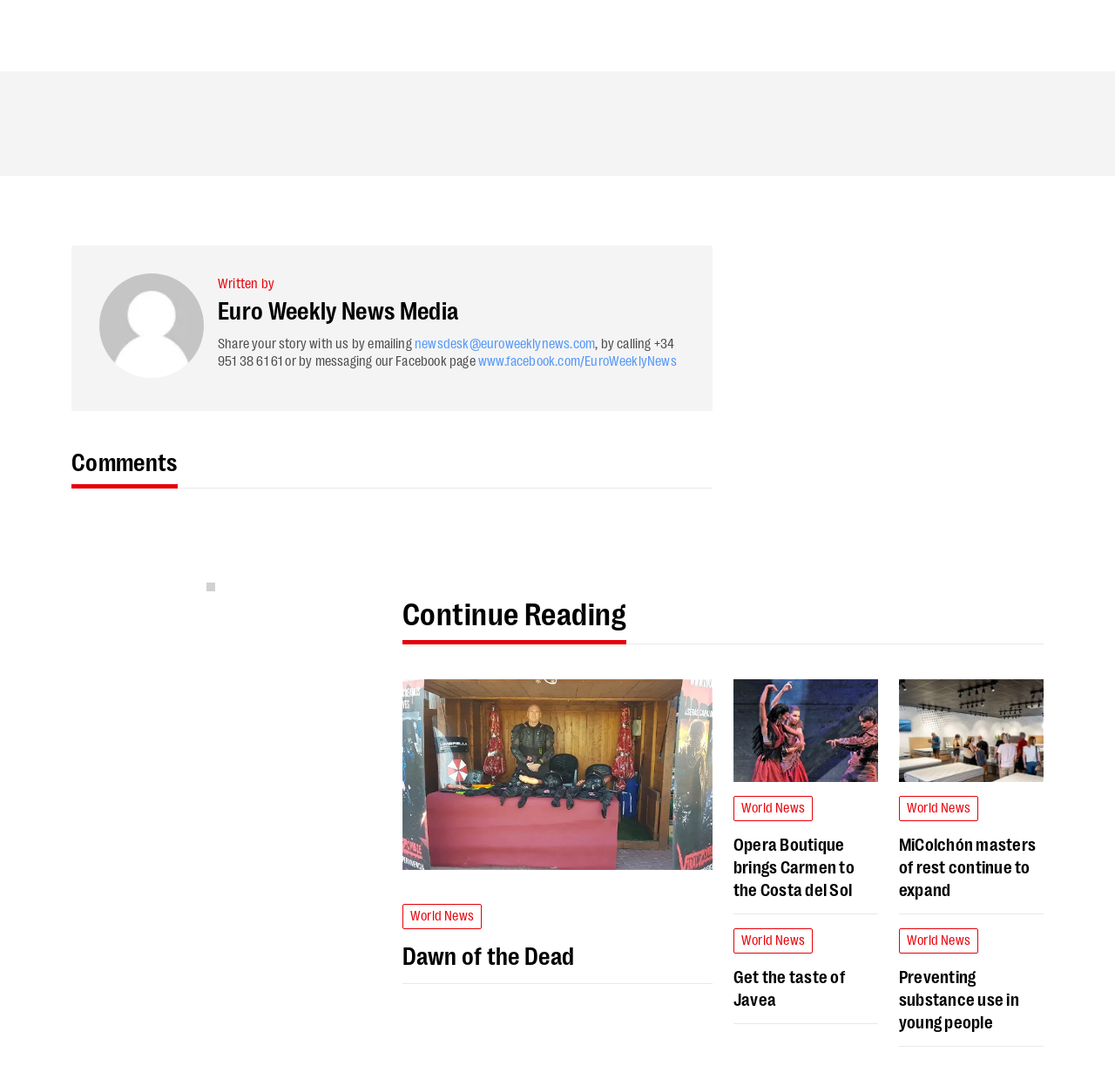What is the title of the first article?
Using the picture, provide a one-word or short phrase answer.

Dawn of the Dead